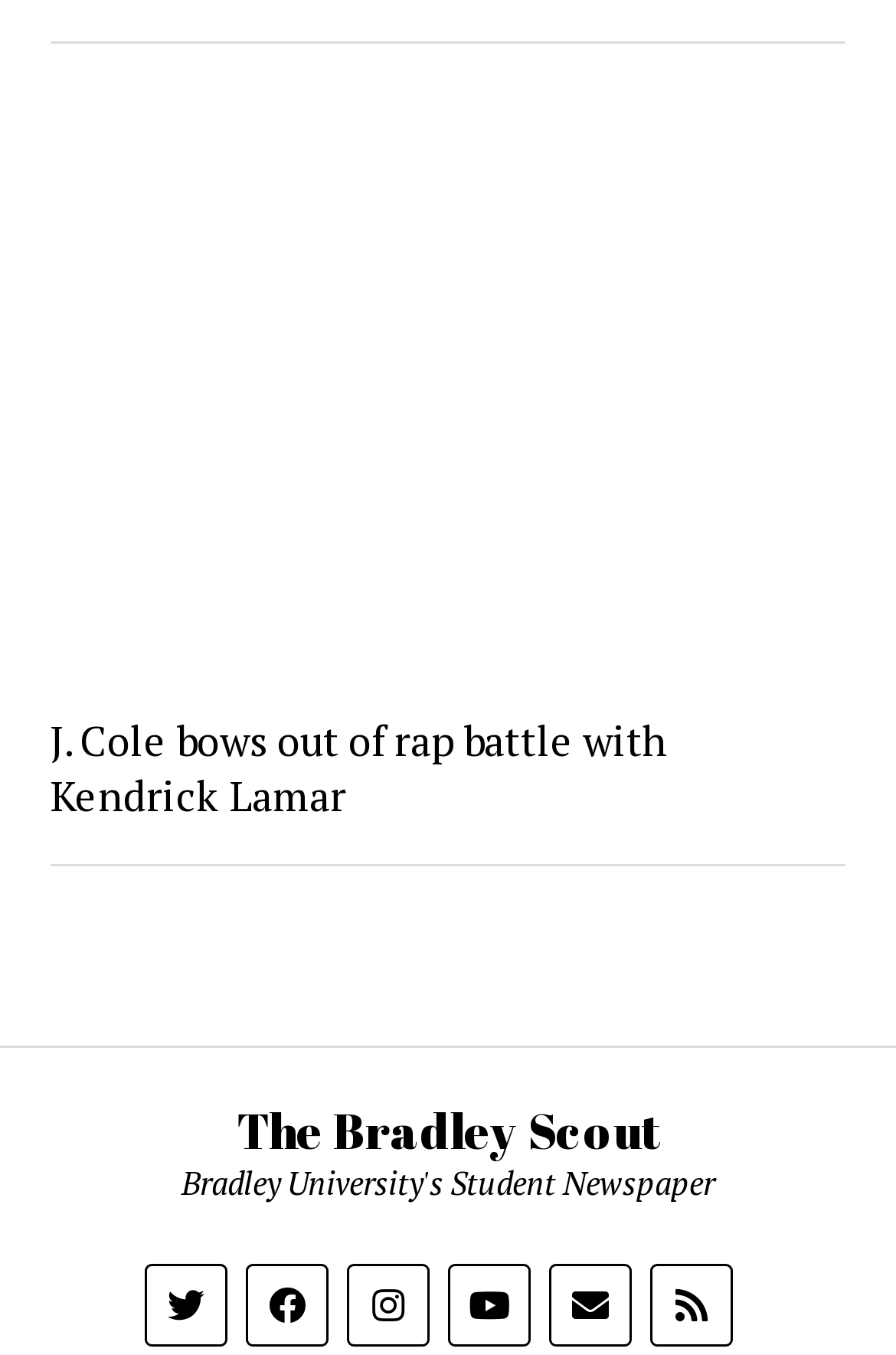What is the name of the publication?
Please provide a full and detailed response to the question.

I looked at the second link on the webpage, which has the text 'The Bradley Scout'. This suggests that the publication or website is called The Bradley Scout.